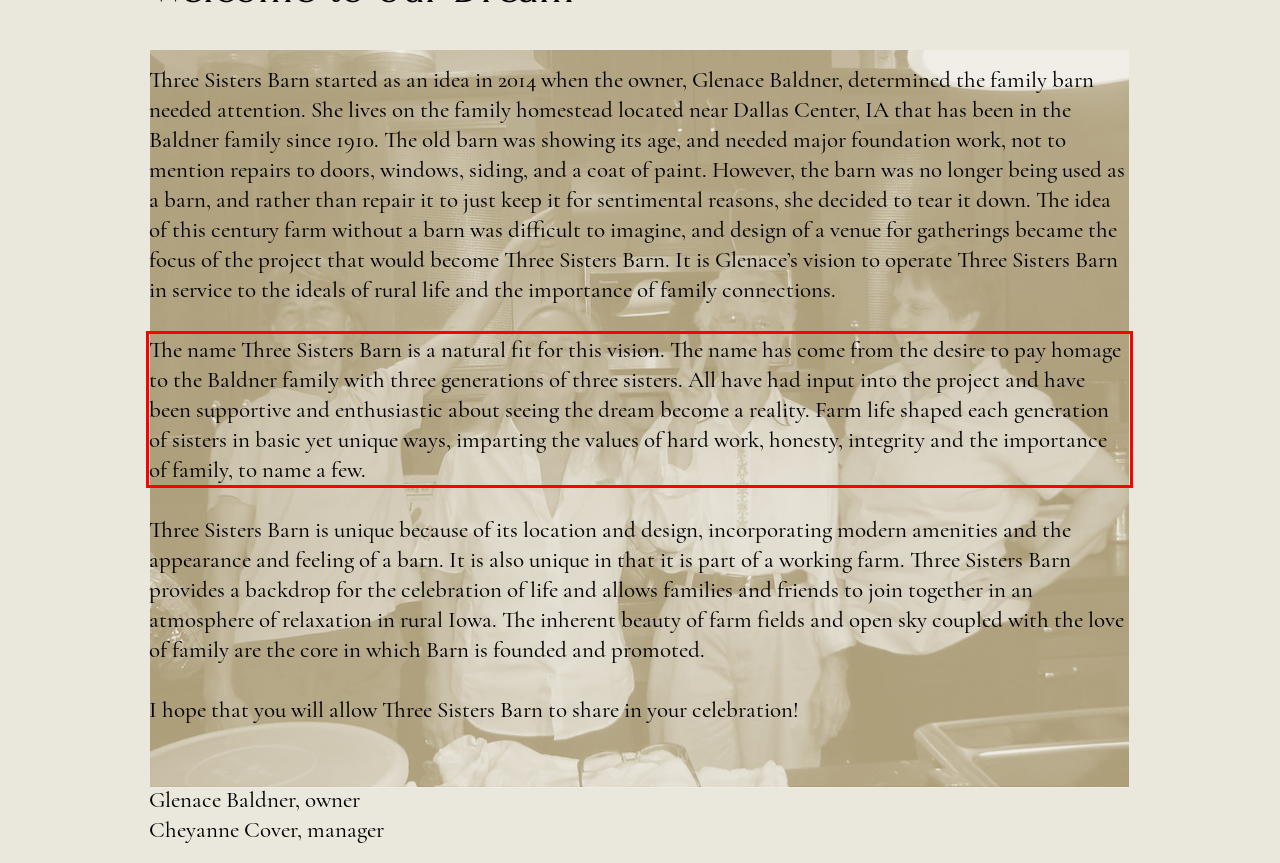In the given screenshot, locate the red bounding box and extract the text content from within it.

The name Three Sisters Barn is a natural fit for this vision. The name has come from the desire to pay homage to the Baldner family with three generations of three sisters. All have had input into the project and have been supportive and enthusiastic about seeing the dream become a reality. Farm life shaped each generation of sisters in basic yet unique ways, imparting the values of hard work, honesty, integrity and the importance of family, to name a few.